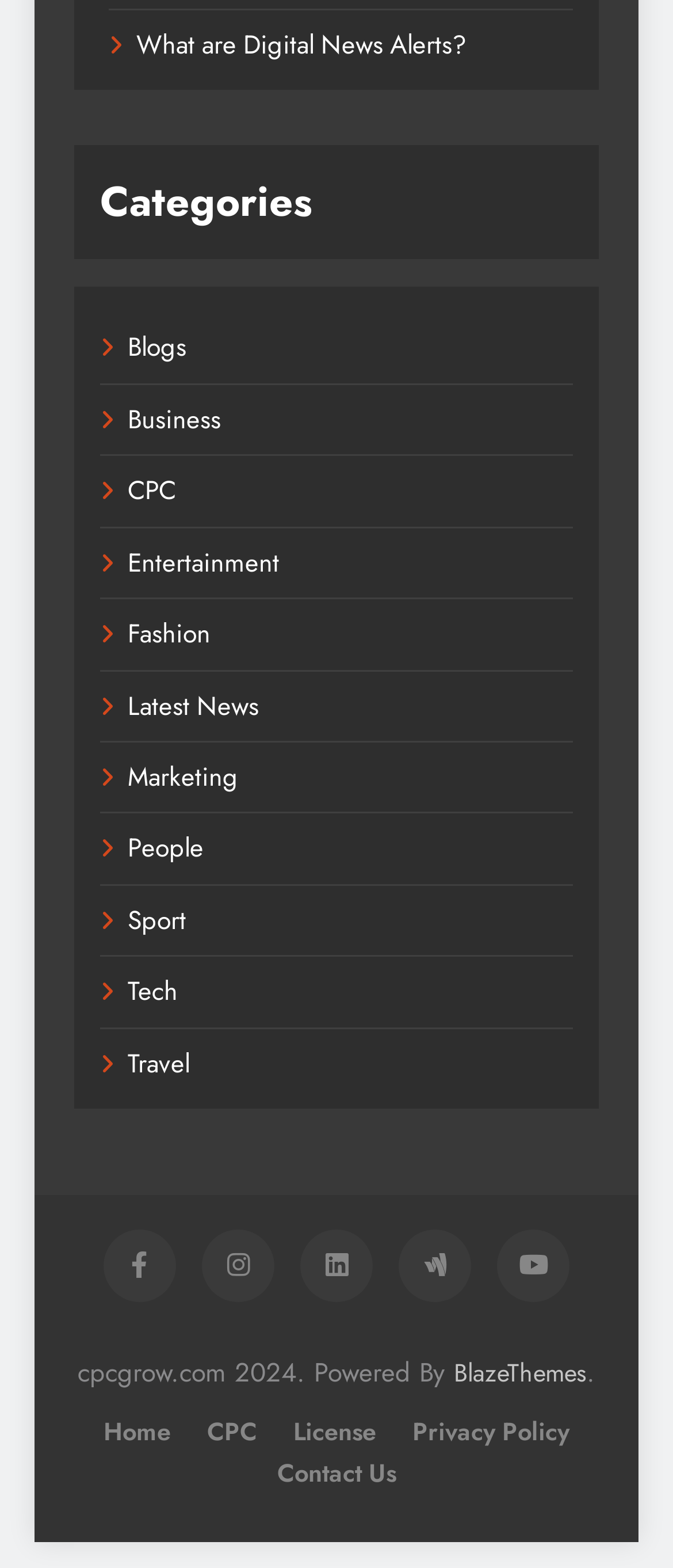Answer the question below with a single word or a brief phrase: 
How many links are there in the footer?

5